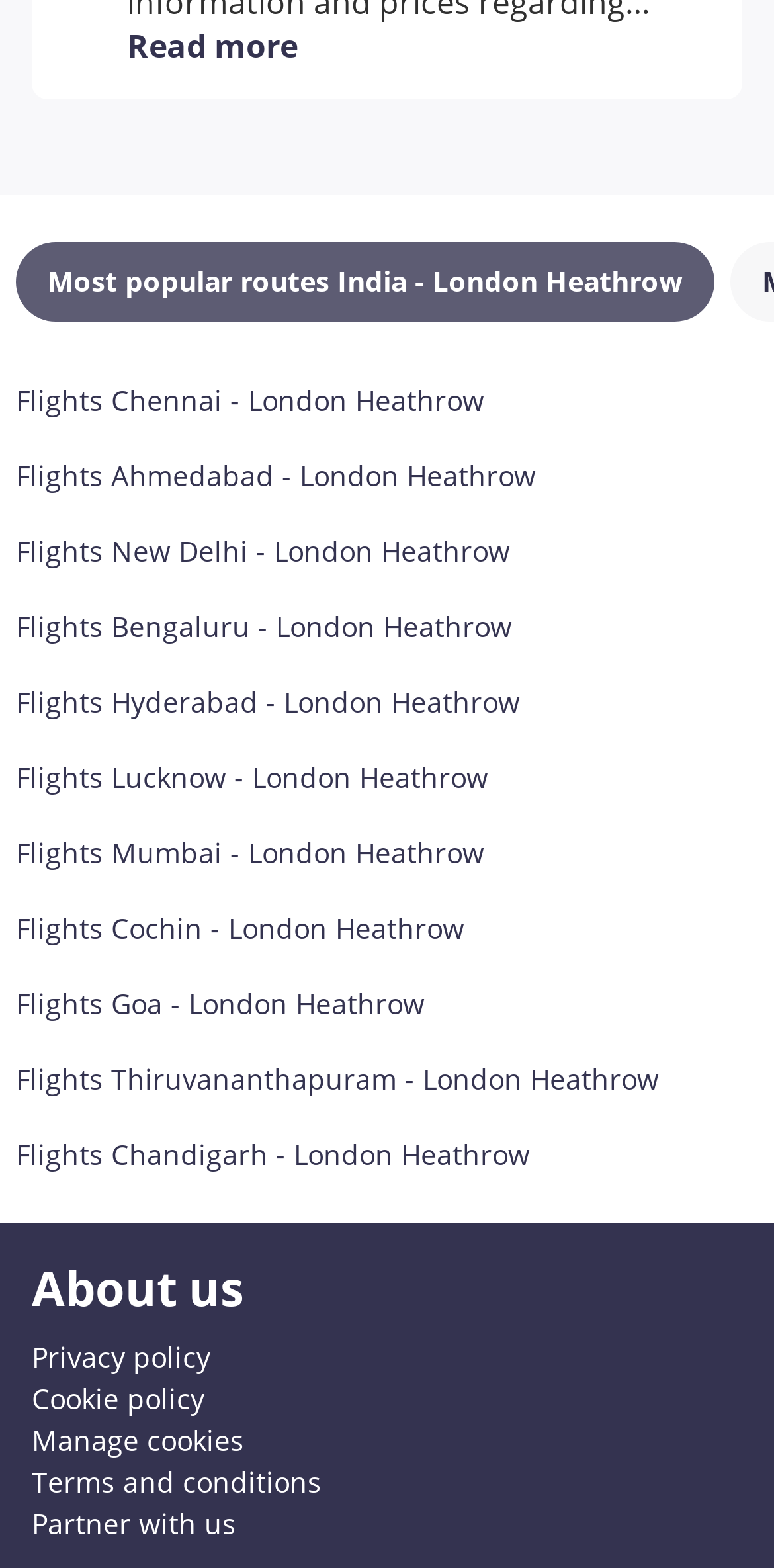Respond to the question below with a single word or phrase:
What is the purpose of the 'Manage cookies' button?

To manage cookies